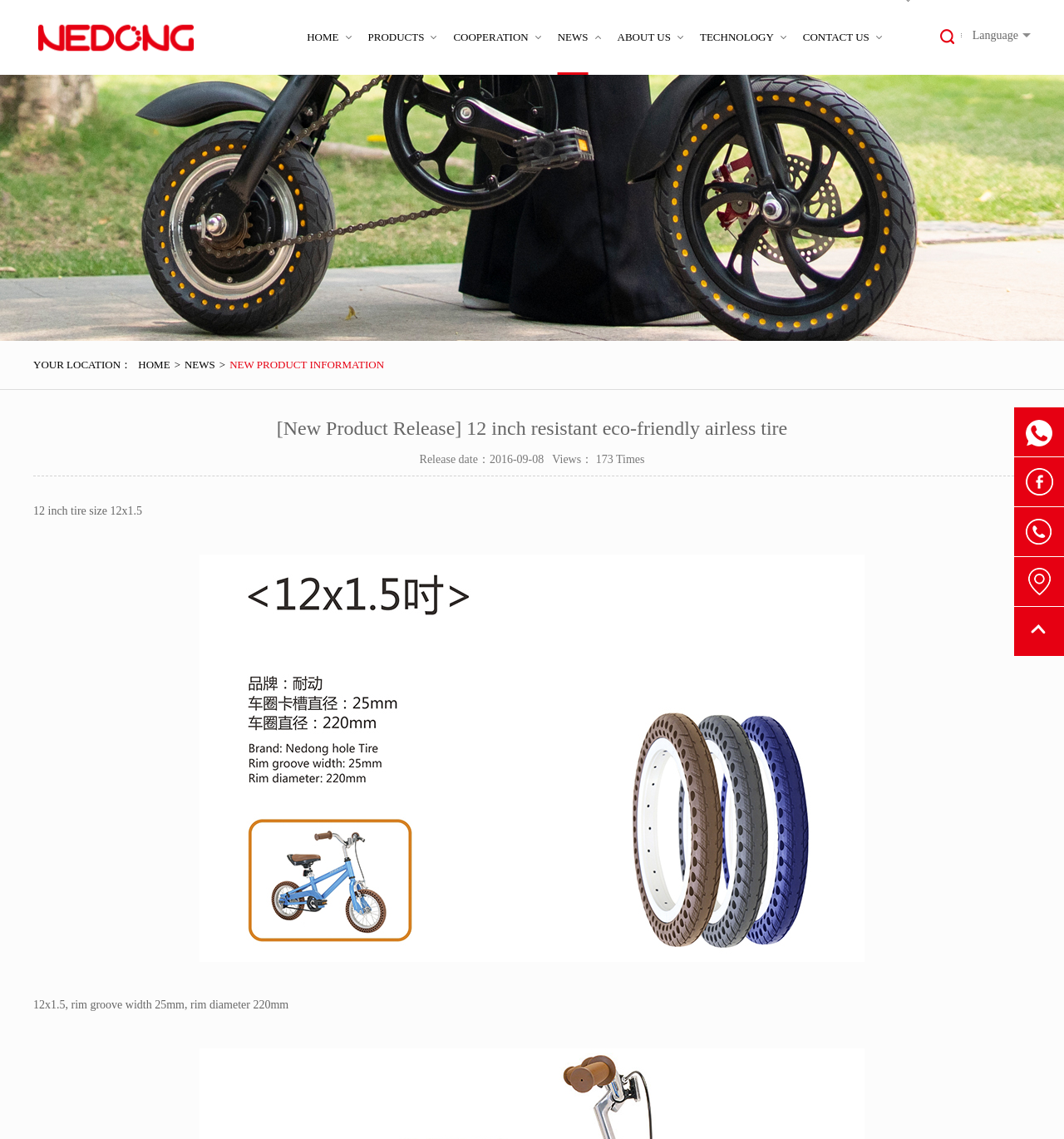What is the company name of this website?
Using the image, respond with a single word or phrase.

Guangzhou Nedong Information Technology Co.,Ltd